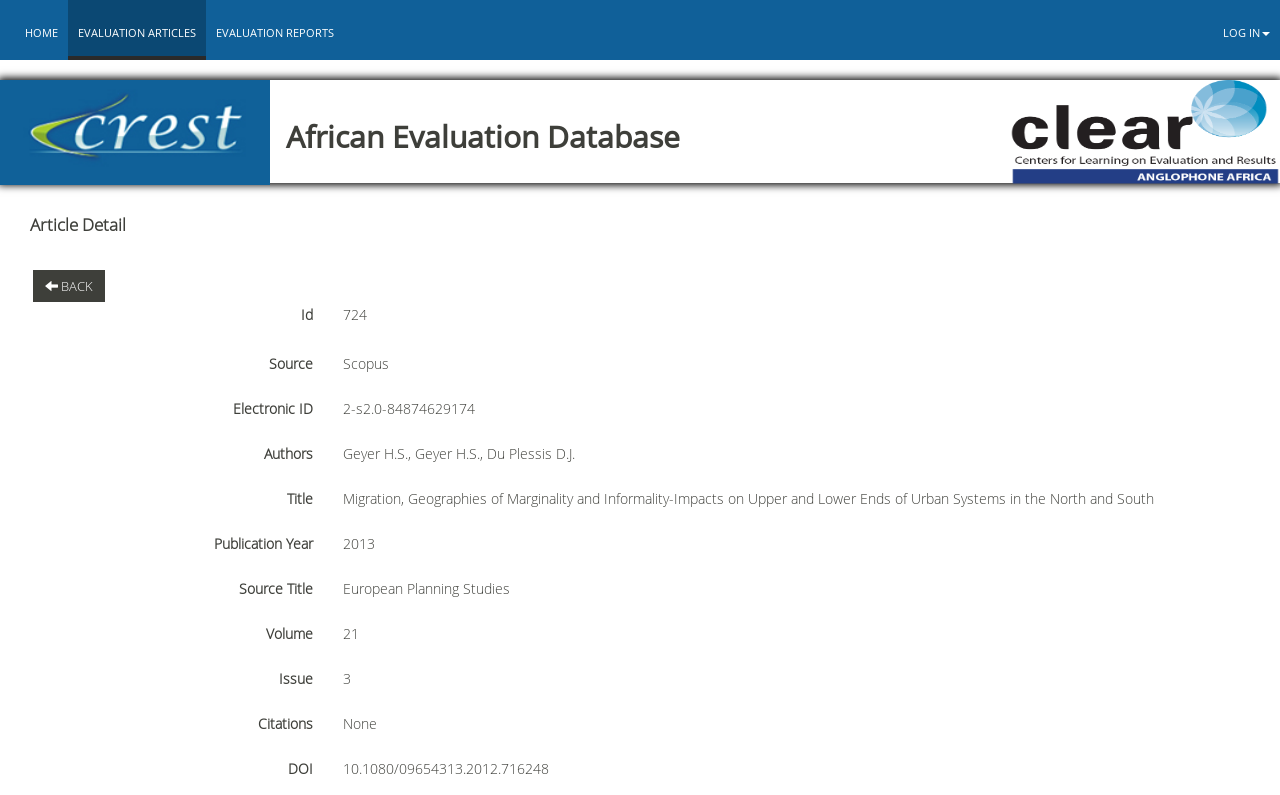Identify the coordinates of the bounding box for the element described below: "Back". Return the coordinates as four float numbers between 0 and 1: [left, top, right, bottom].

[0.026, 0.34, 0.082, 0.38]